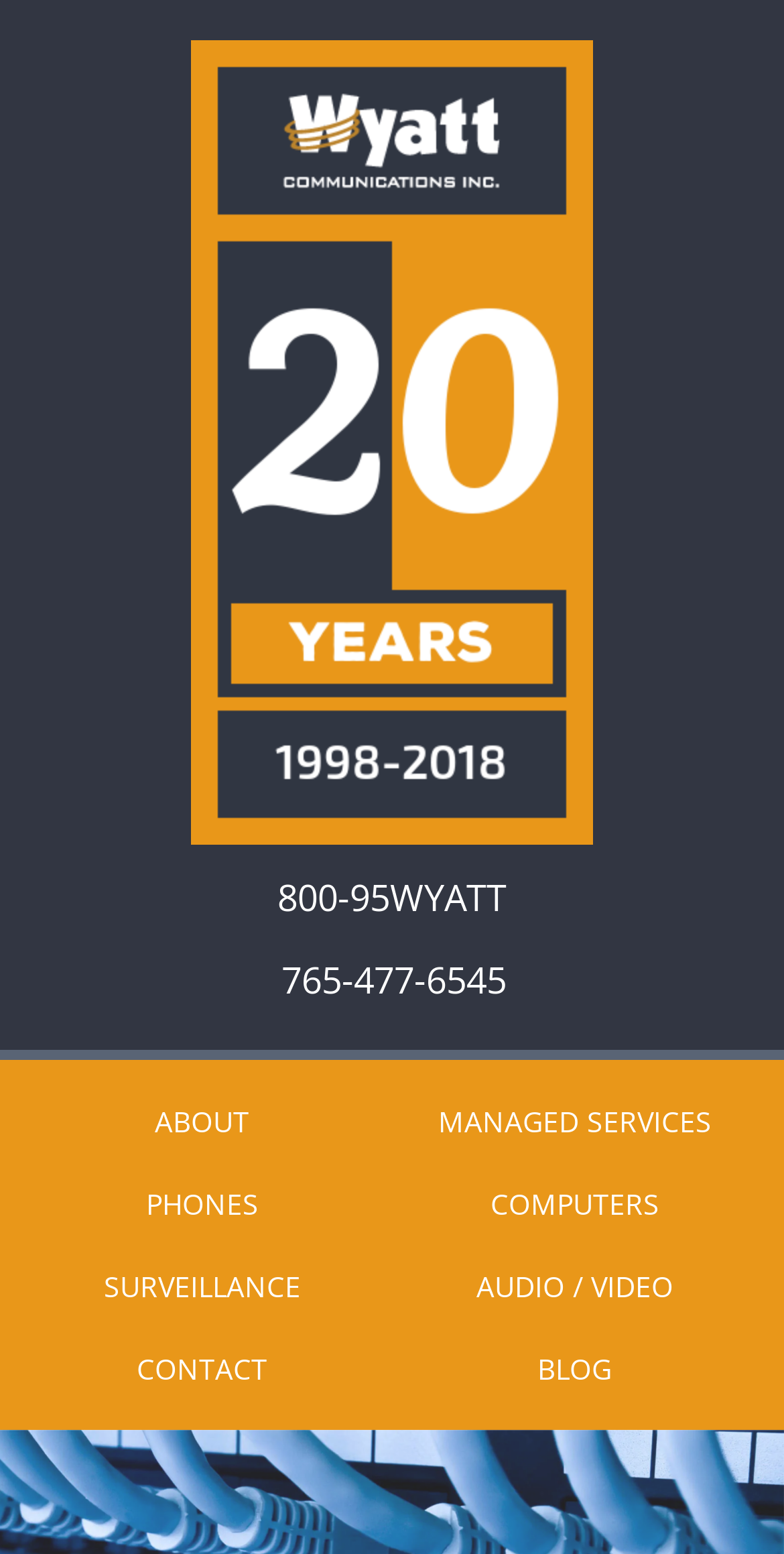Please identify the coordinates of the bounding box that should be clicked to fulfill this instruction: "explore PHONES".

[0.026, 0.748, 0.491, 0.801]